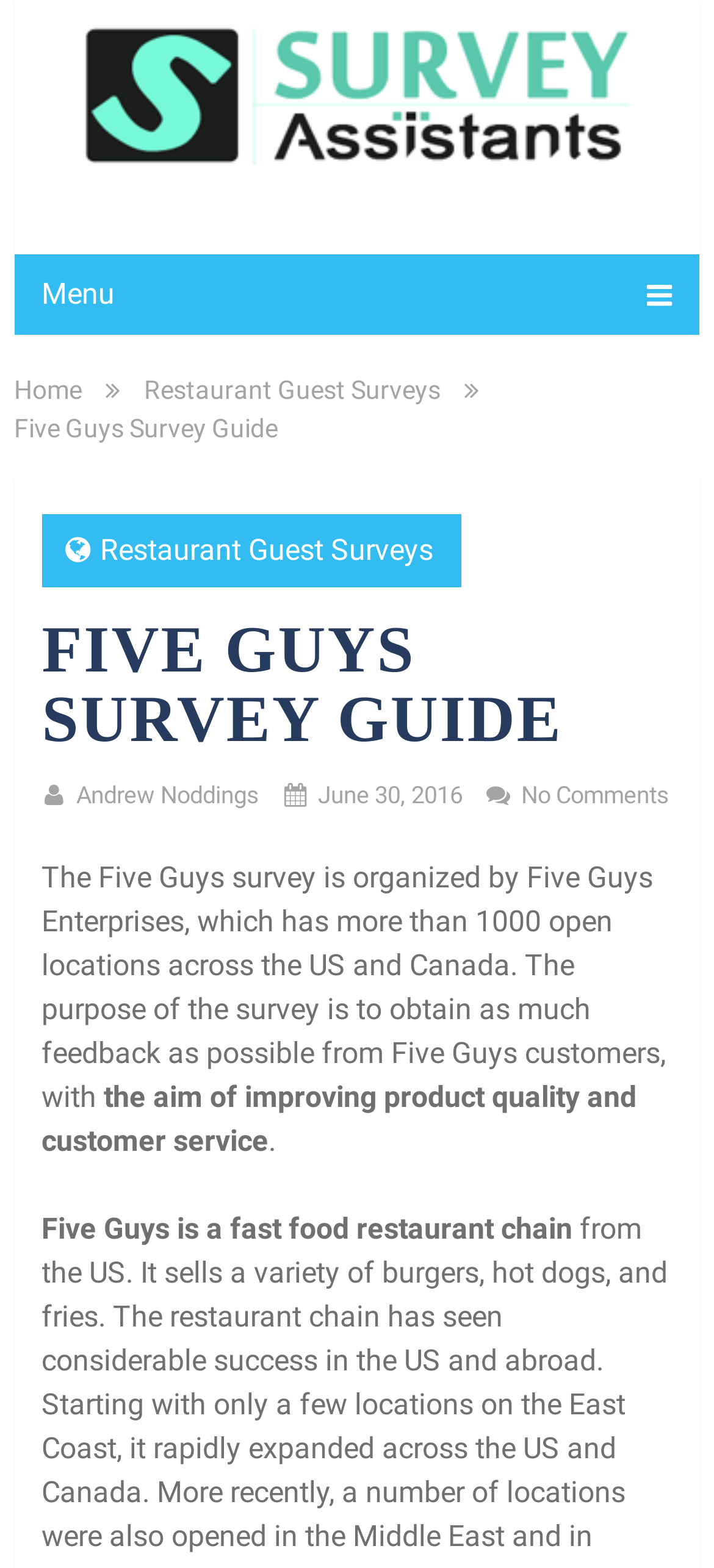Given the description: "No Comments", determine the bounding box coordinates of the UI element. The coordinates should be formatted as four float numbers between 0 and 1, [left, top, right, bottom].

[0.73, 0.498, 0.938, 0.516]